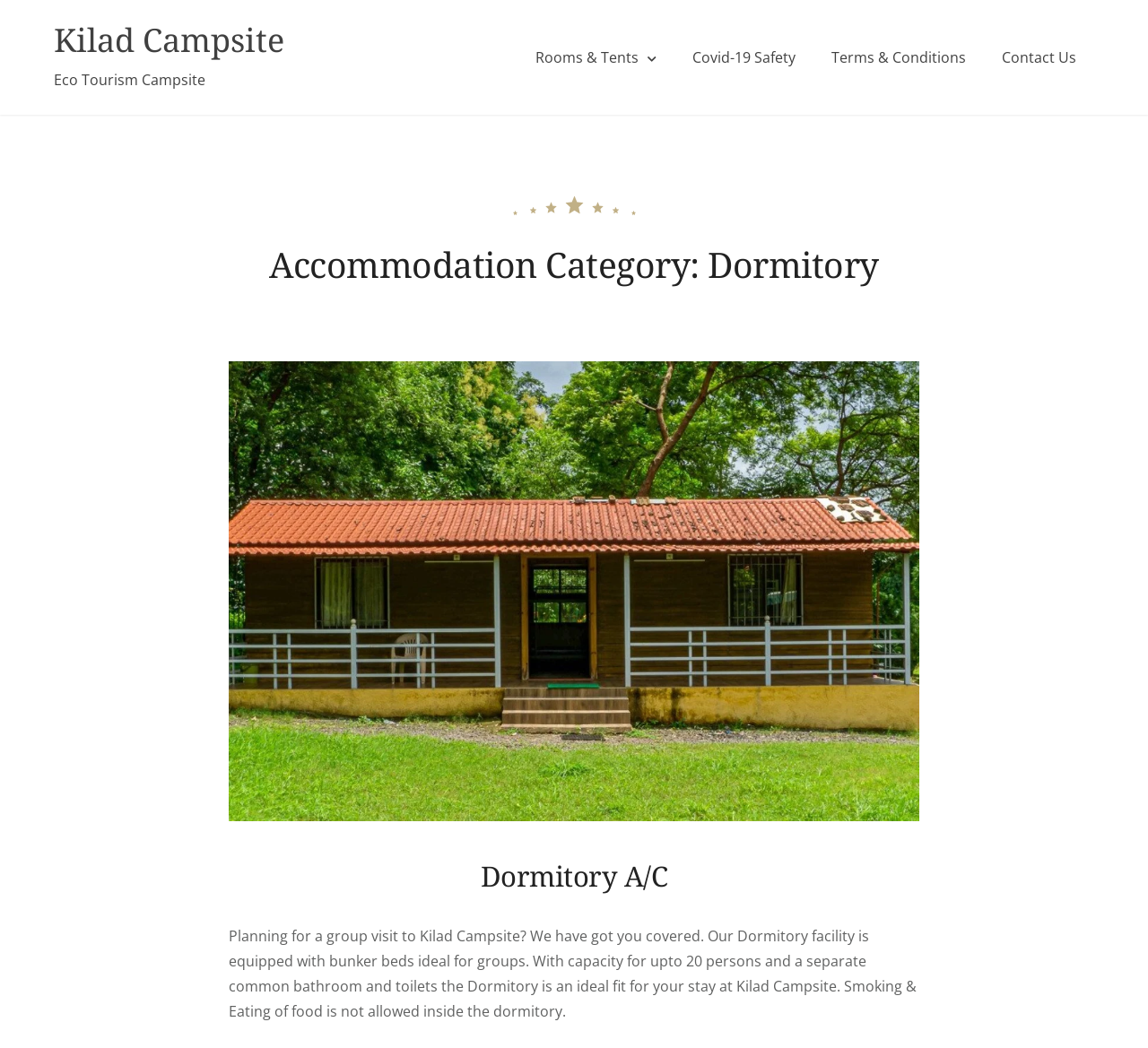How many people can the dormitory accommodate?
Give a thorough and detailed response to the question.

According to the text, the dormitory has a capacity for up to 20 persons, making it an ideal fit for group visits.